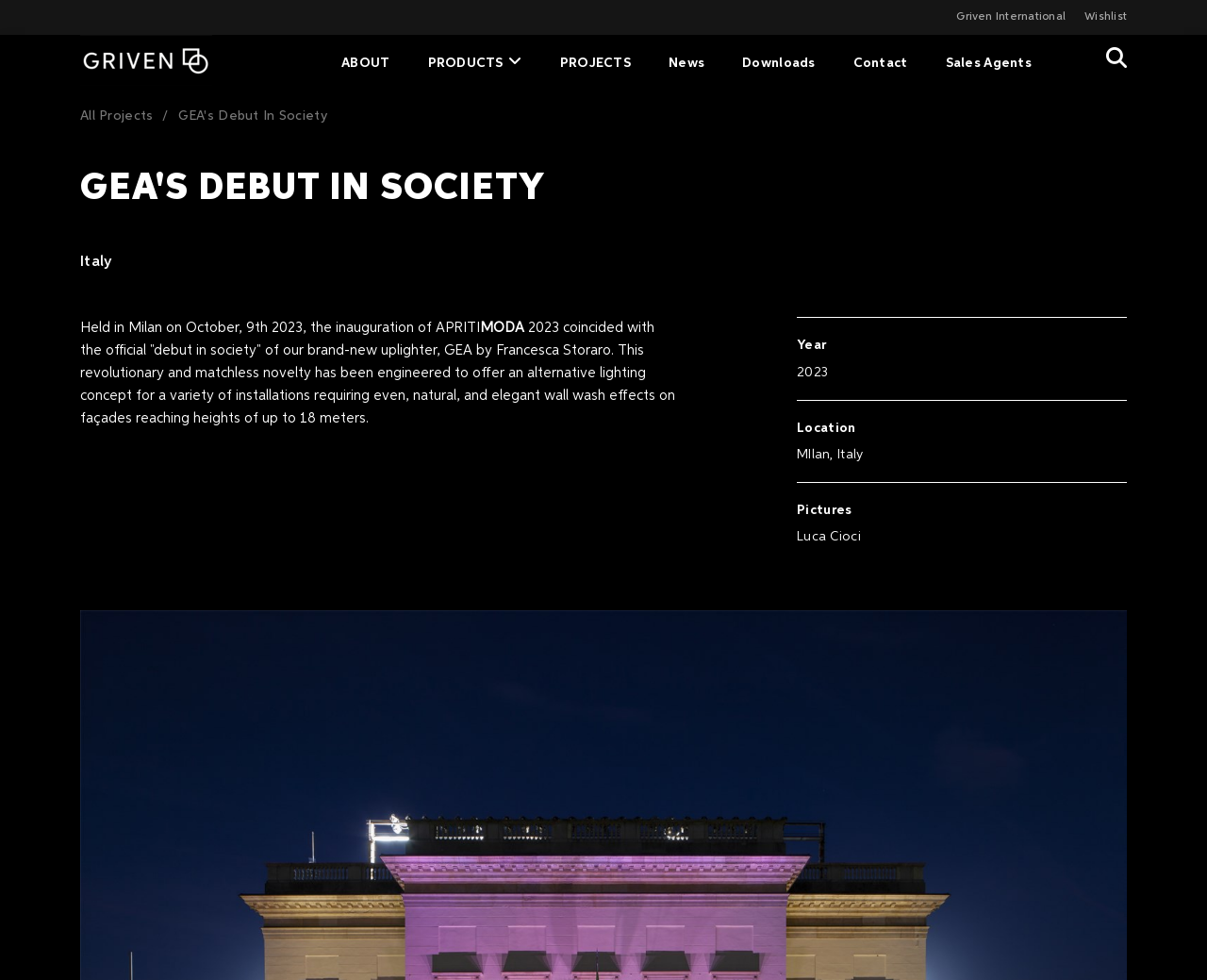Can you find the bounding box coordinates for the element that needs to be clicked to execute this instruction: "Go to ABOUT page"? The coordinates should be given as four float numbers between 0 and 1, i.e., [left, top, right, bottom].

[0.283, 0.057, 0.323, 0.071]